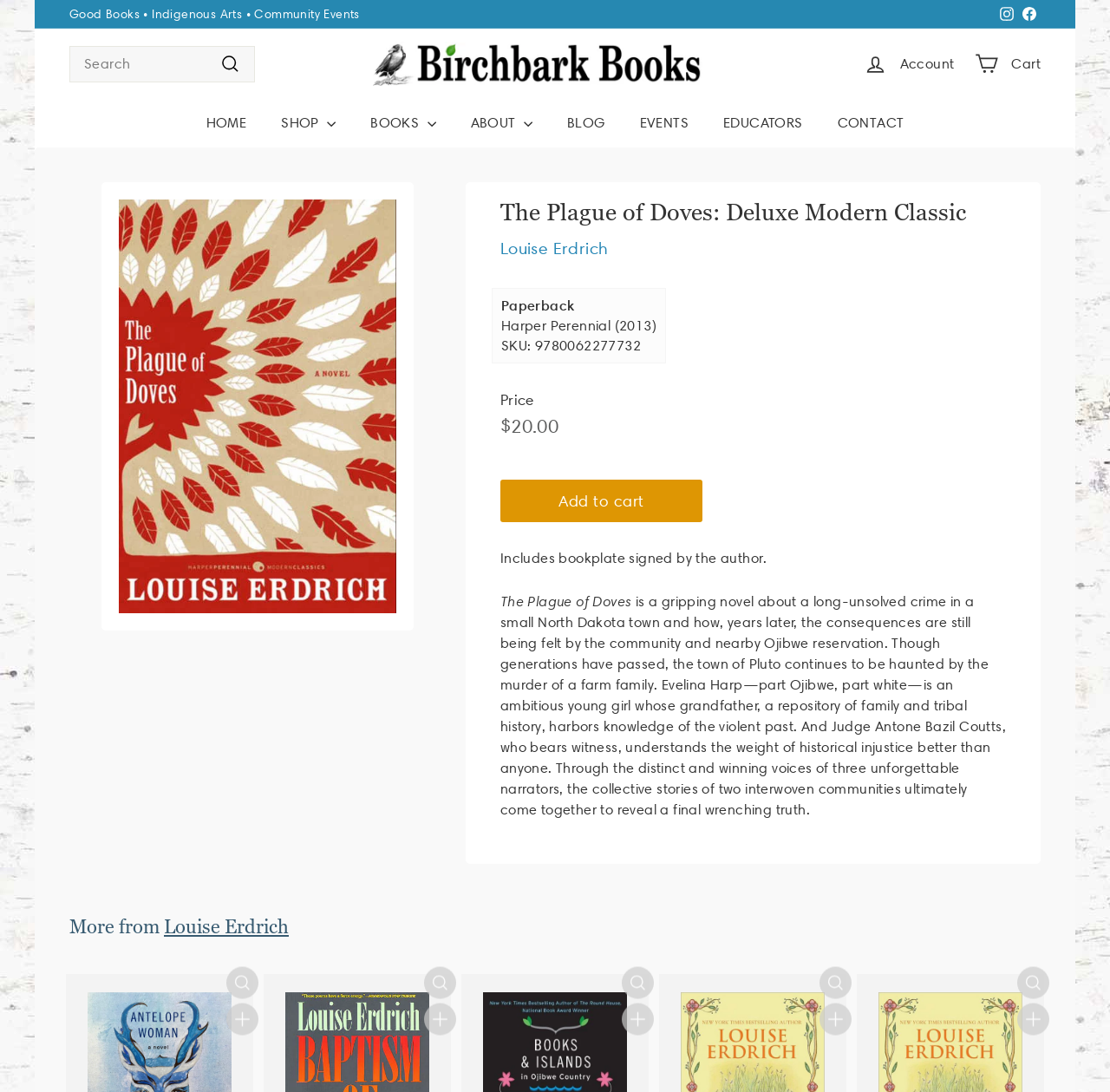Answer this question using a single word or a brief phrase:
What is the publisher of the book?

Harper Perennial